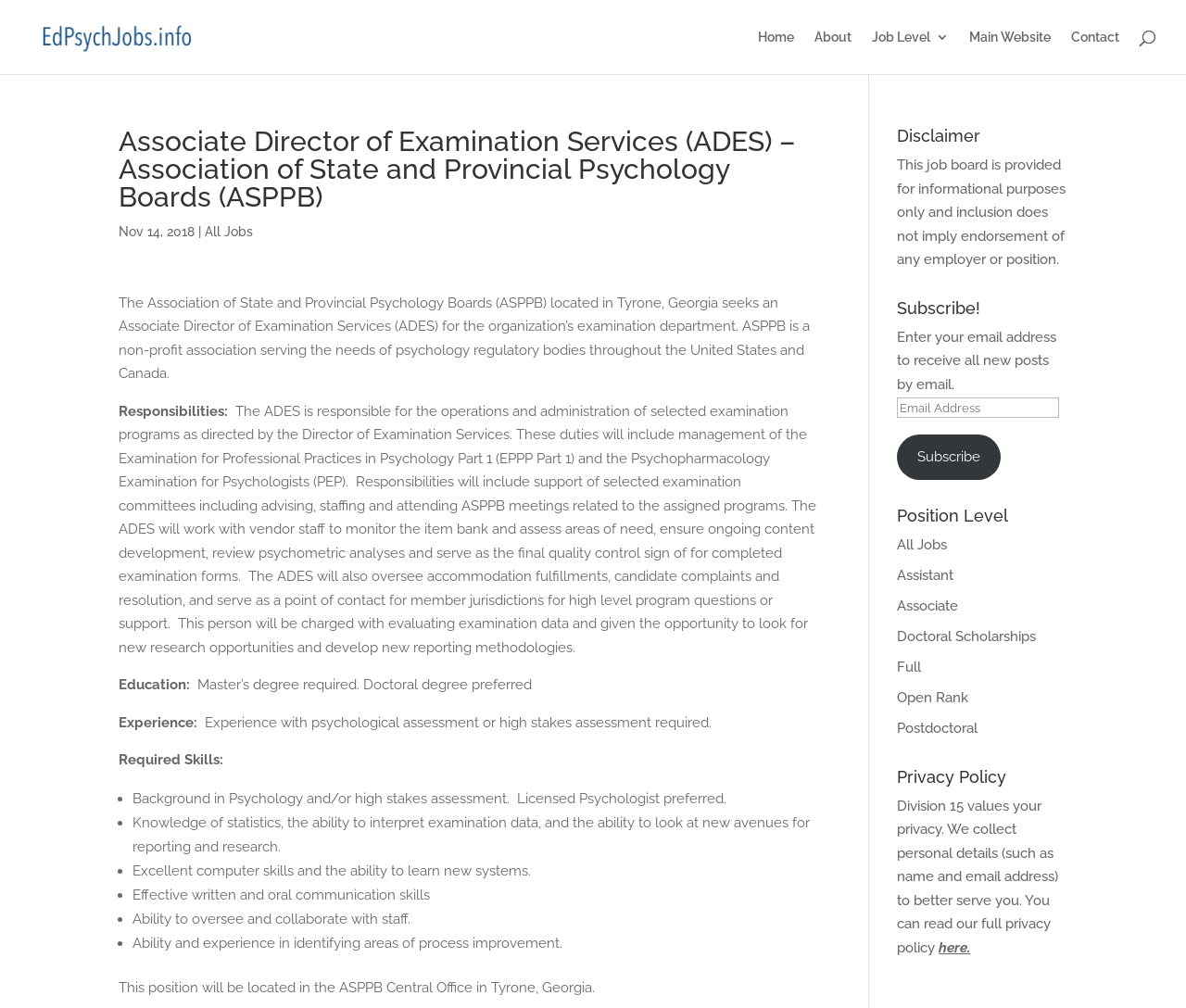Determine the title of the webpage and give its text content.

Associate Director of Examination Services (ADES) – Association of State and Provincial Psychology Boards (ASPPB)